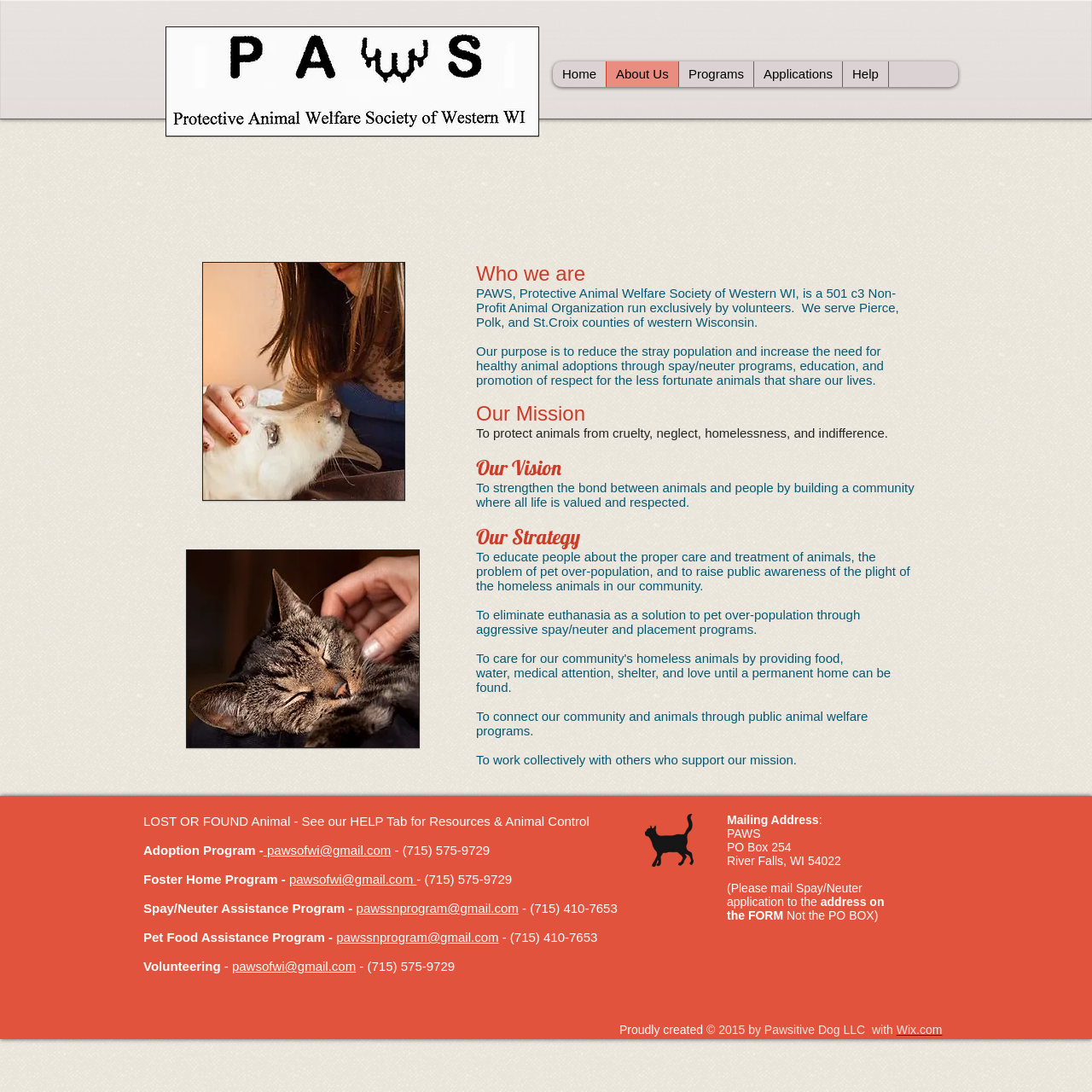Determine the bounding box coordinates of the region I should click to achieve the following instruction: "Visit the website created by Wix.com". Ensure the bounding box coordinates are four float numbers between 0 and 1, i.e., [left, top, right, bottom].

[0.821, 0.937, 0.863, 0.949]